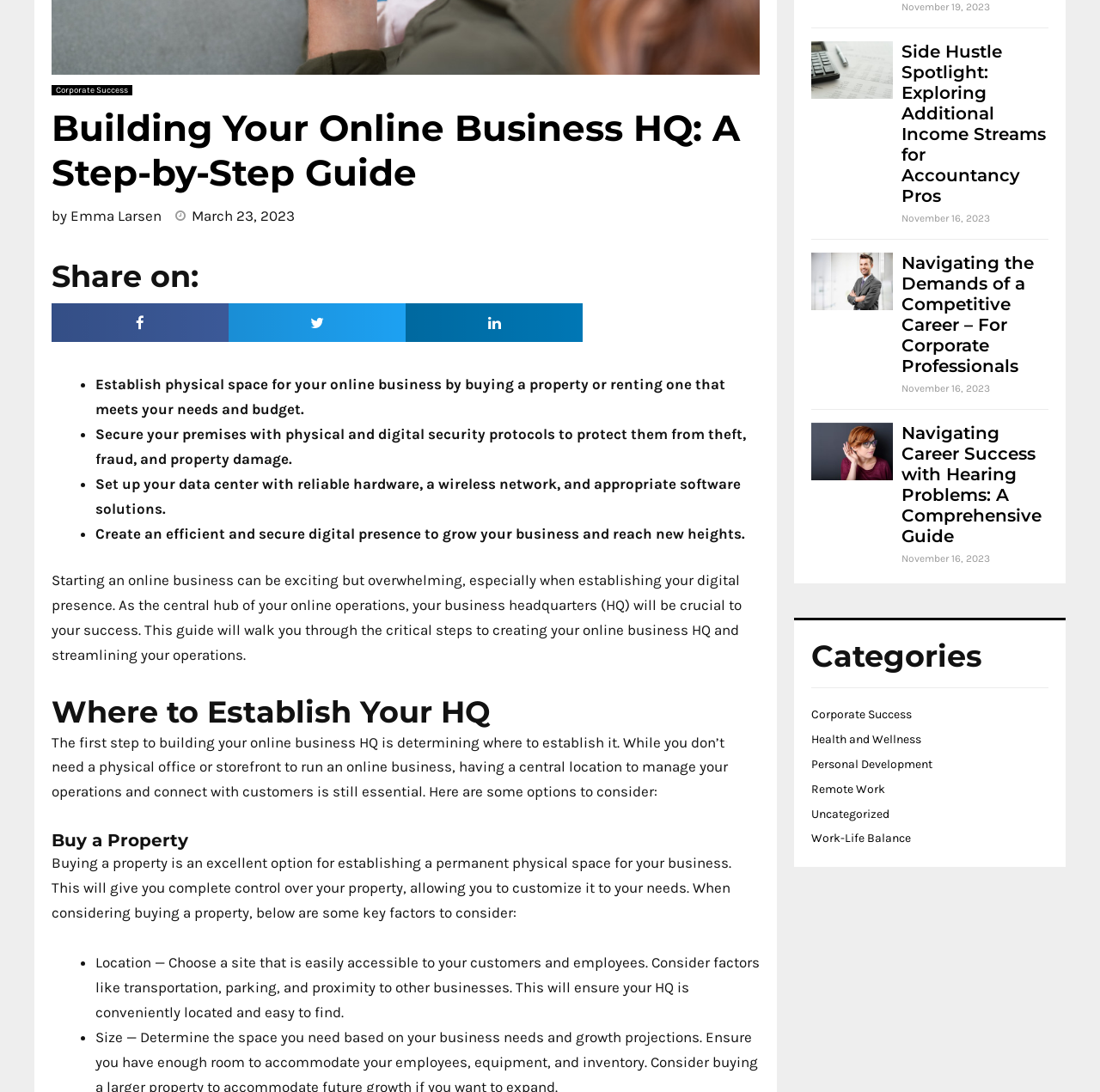Locate the UI element described by Uncategorized and provide its bounding box coordinates. Use the format (top-left x, top-left y, bottom-right x, bottom-right y) with all values as floating point numbers between 0 and 1.

[0.738, 0.738, 0.809, 0.752]